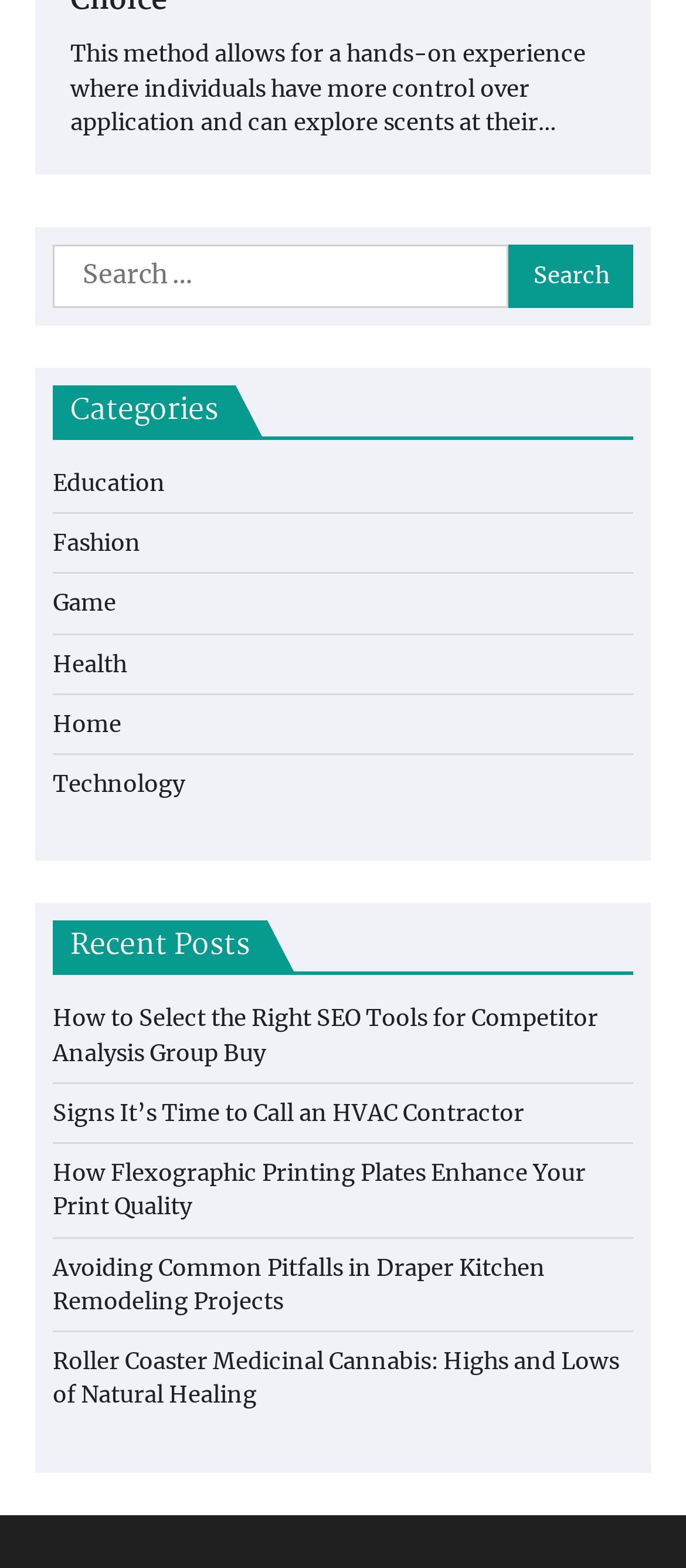Please identify the bounding box coordinates of the clickable region that I should interact with to perform the following instruction: "Toggle the menu". The coordinates should be expressed as four float numbers between 0 and 1, i.e., [left, top, right, bottom].

None